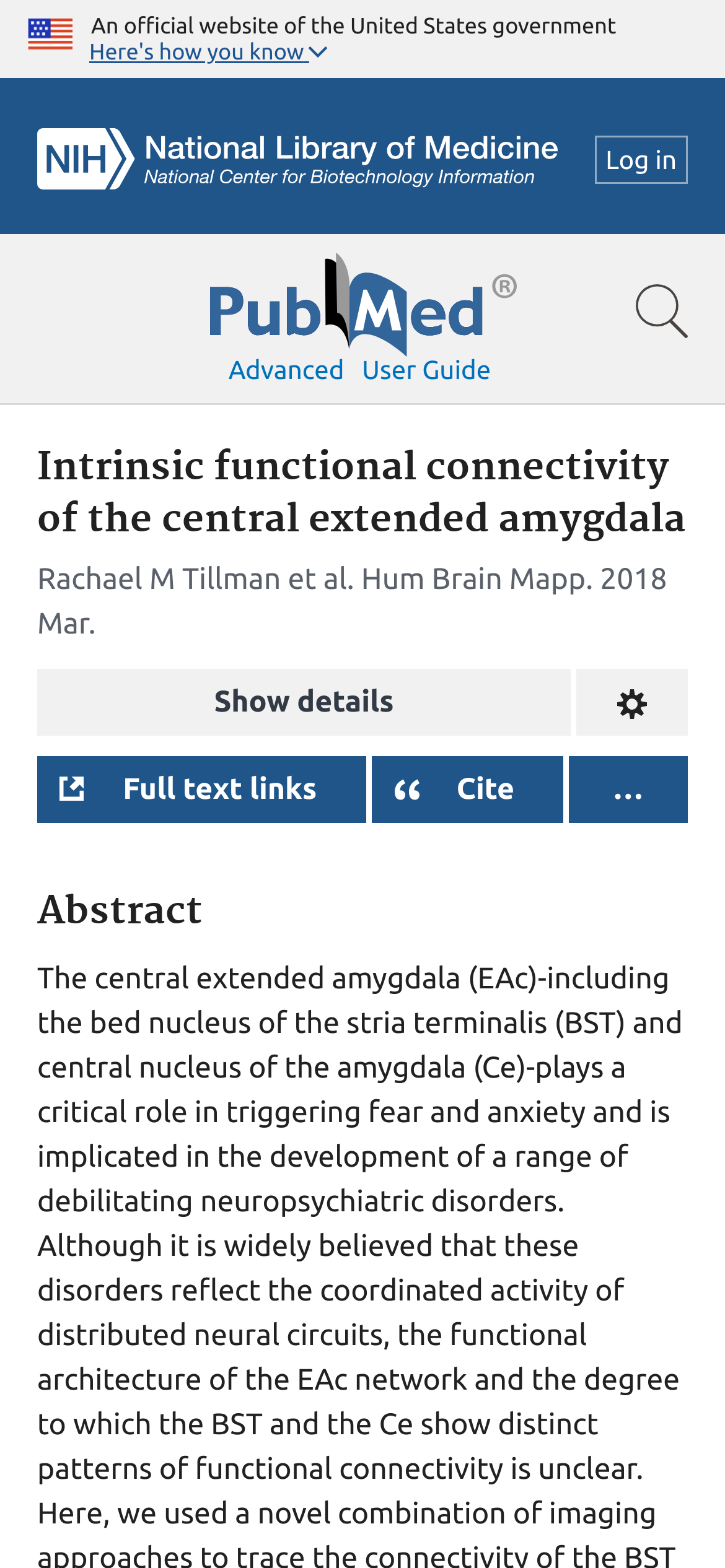Locate the bounding box coordinates of the area where you should click to accomplish the instruction: "View user guide".

[0.499, 0.226, 0.677, 0.245]